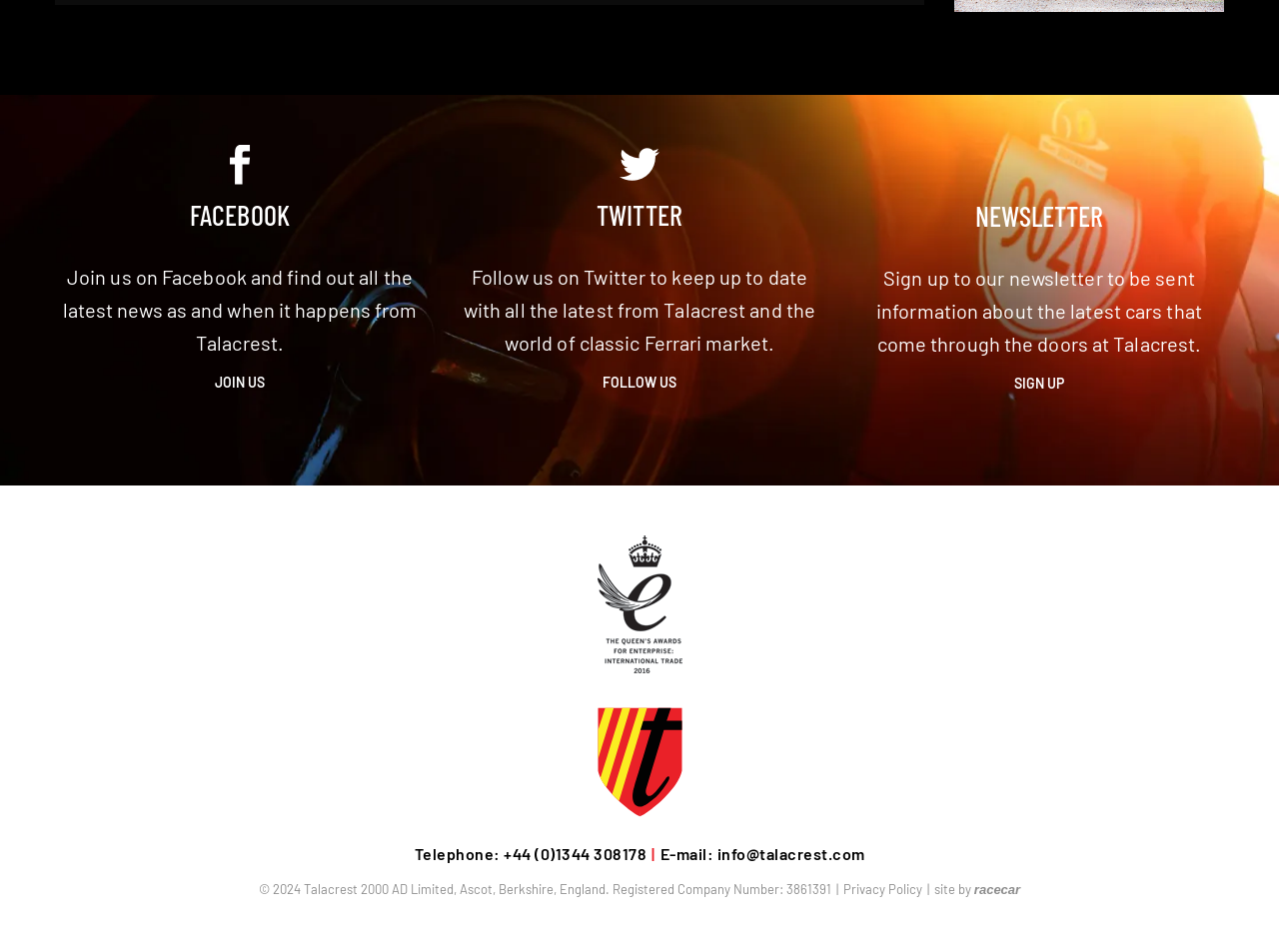What award did the company win in 2016?
Please describe in detail the information shown in the image to answer the question.

I found the award by looking at the image element with the text 'Queen's Award for Enterprise: International Trade 2016'. The award name is the part before the year '2016'.